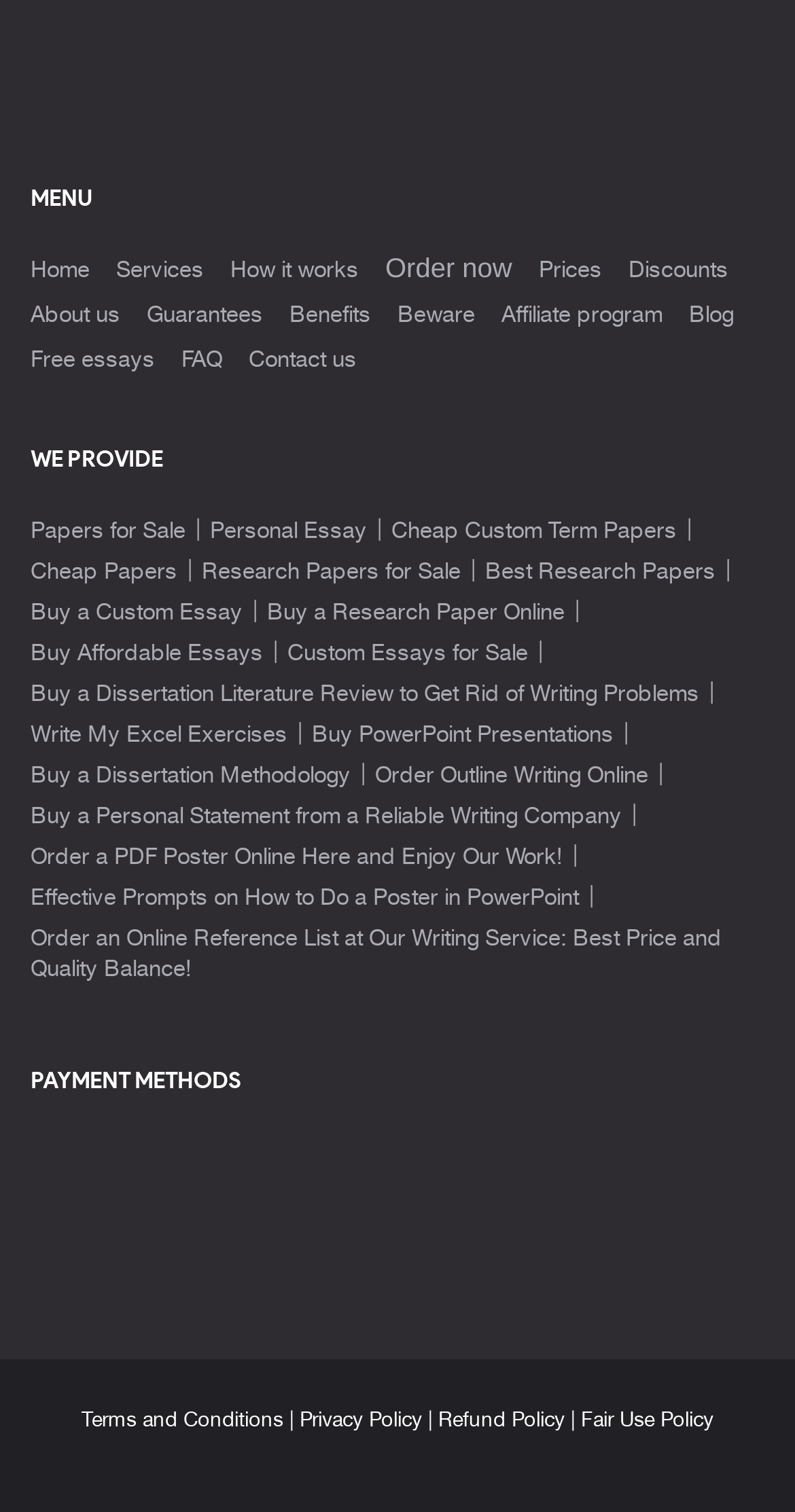Locate the bounding box coordinates of the clickable part needed for the task: "Click on the 'Order now' button".

[0.485, 0.166, 0.644, 0.187]